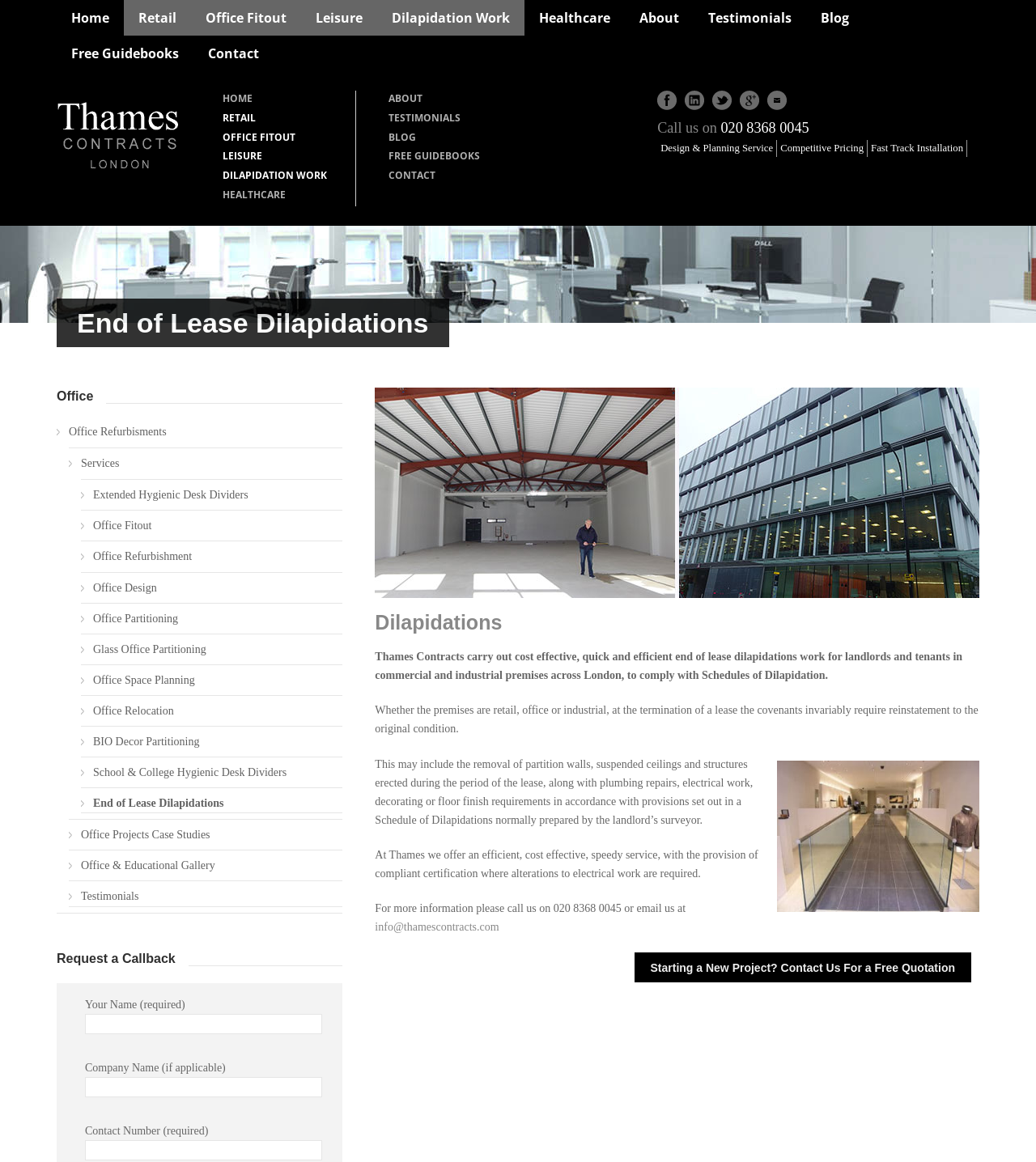Specify the bounding box coordinates of the area to click in order to follow the given instruction: "Enter your name in the required field."

[0.082, 0.872, 0.311, 0.89]